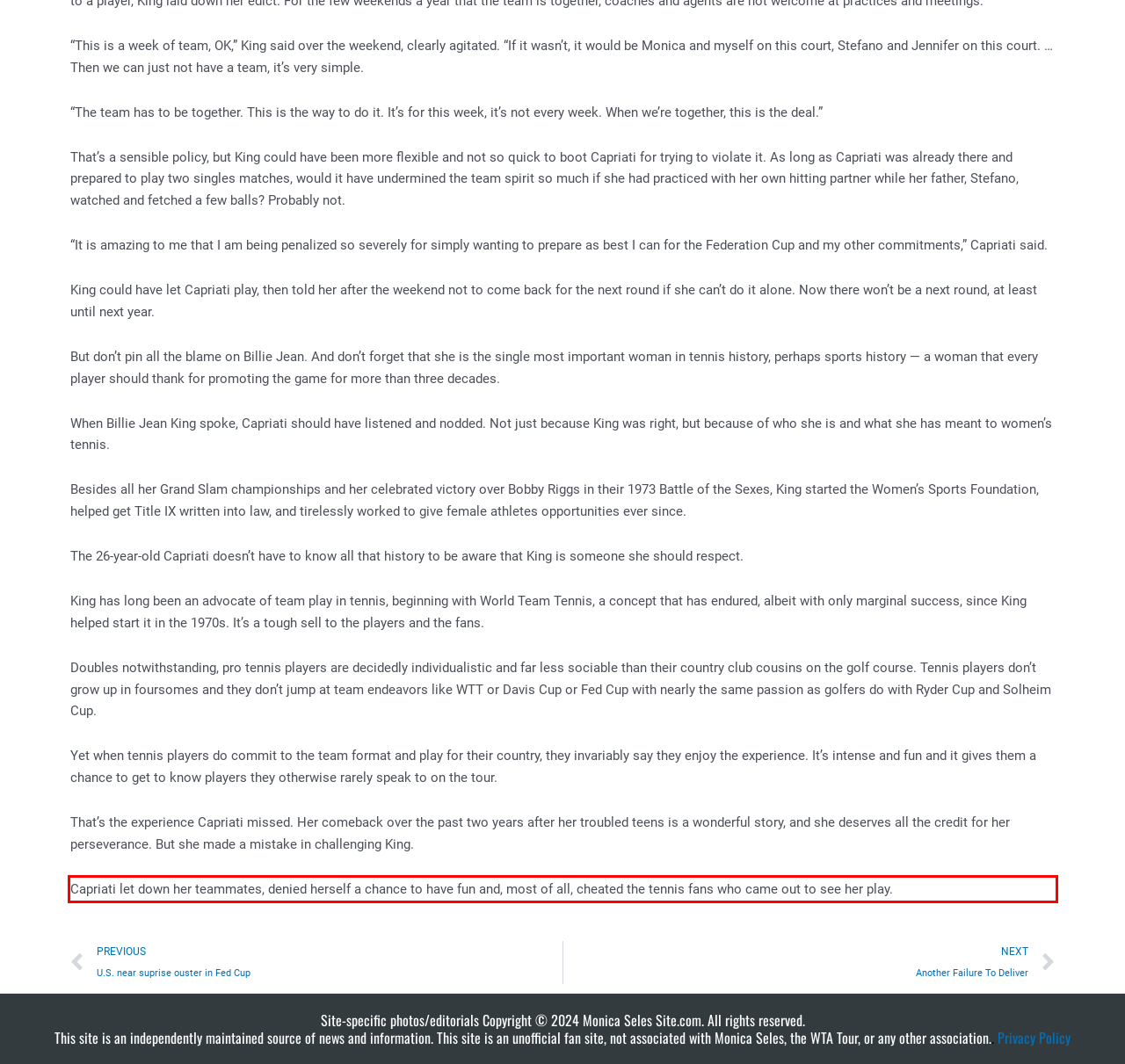Given a webpage screenshot, locate the red bounding box and extract the text content found inside it.

Capriati let down her teammates, denied herself a chance to have fun and, most of all, cheated the tennis fans who came out to see her play.